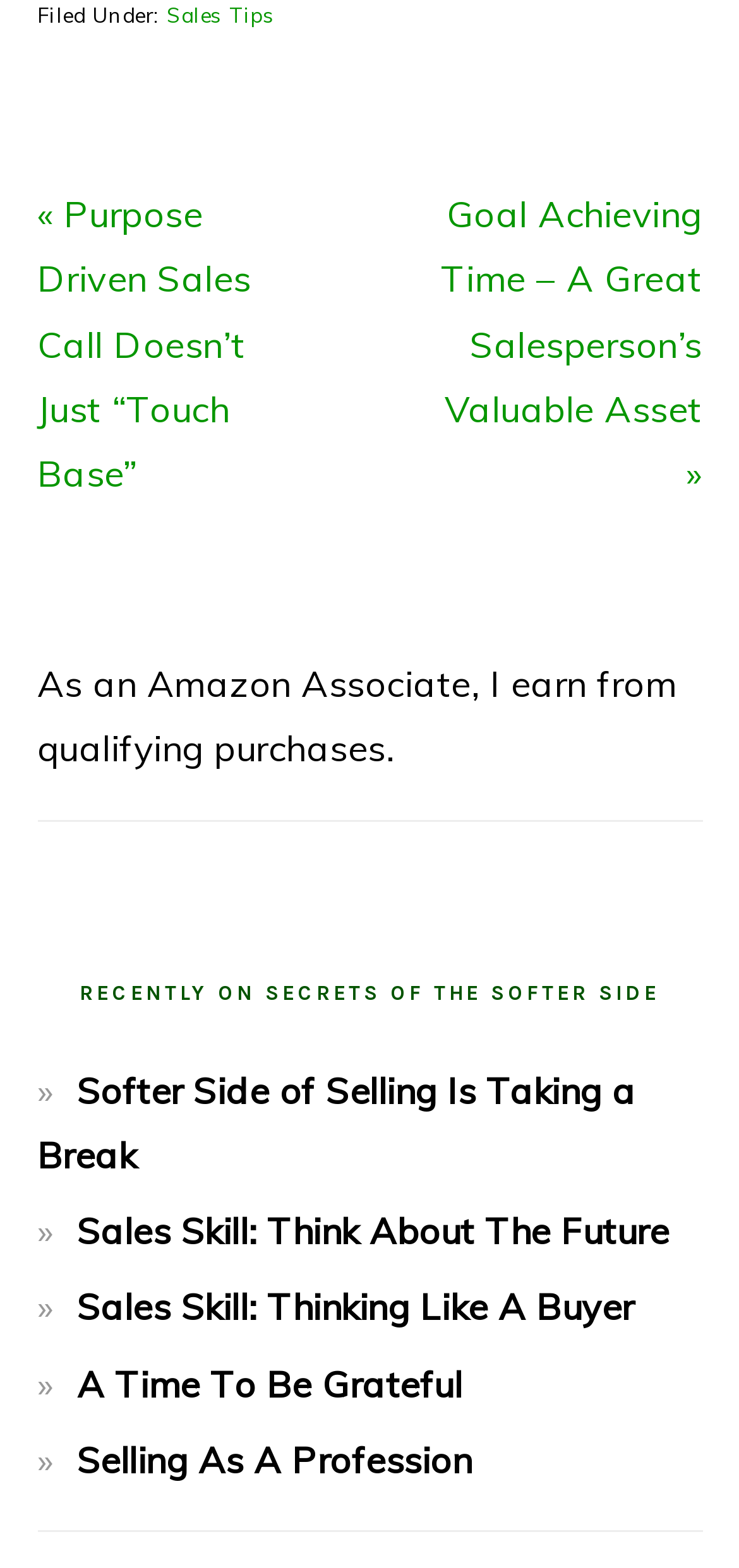Provide a one-word or one-phrase answer to the question:
What is the category of the current post?

Sales Tips